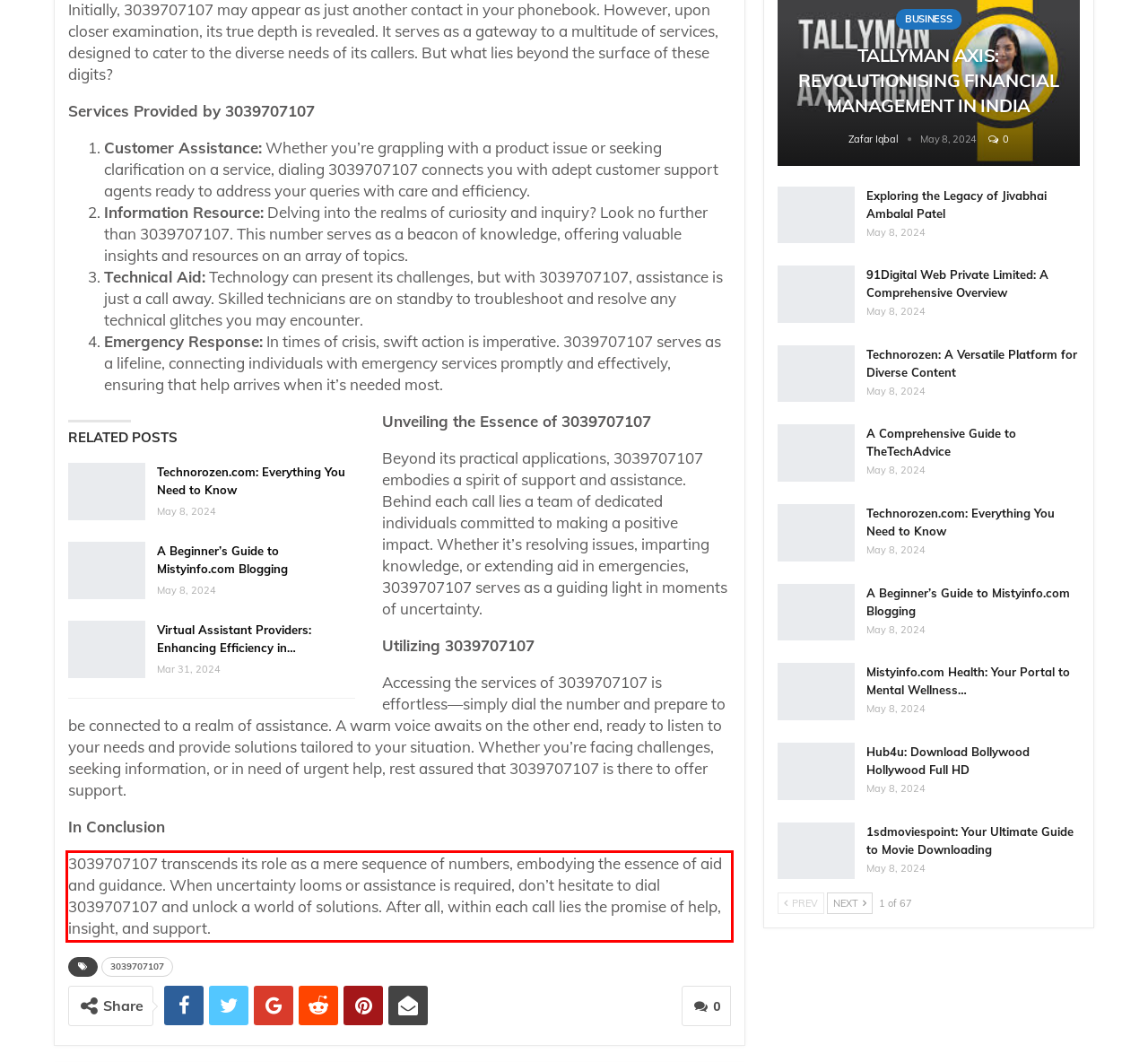Given the screenshot of the webpage, identify the red bounding box, and recognize the text content inside that red bounding box.

3039707107 transcends its role as a mere sequence of numbers, embodying the essence of aid and guidance. When uncertainty looms or assistance is required, don’t hesitate to dial 3039707107 and unlock a world of solutions. After all, within each call lies the promise of help, insight, and support.